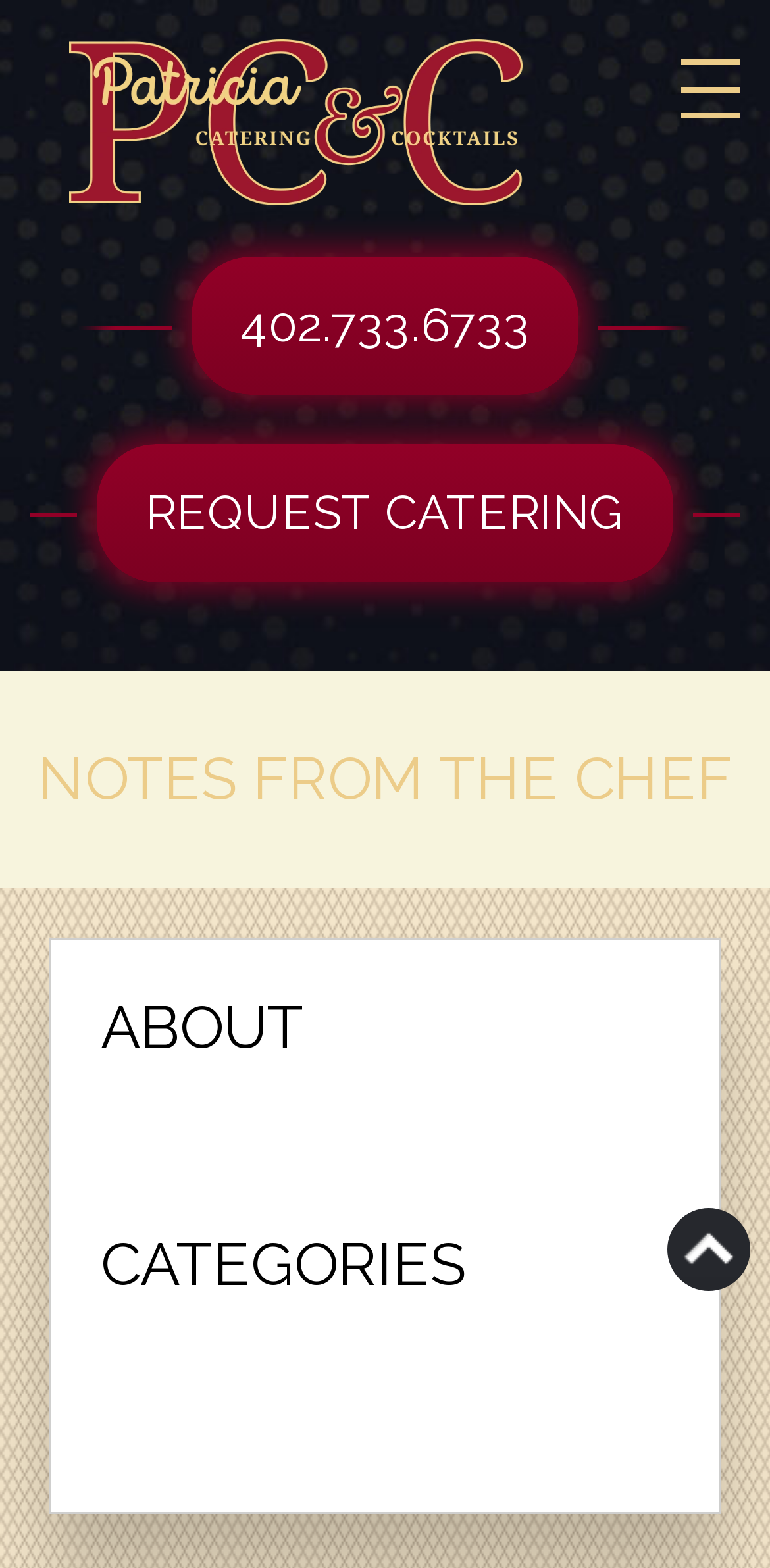Generate a comprehensive description of the webpage content.

The webpage is about Patricia Catering & Cocktails, with a focus on the "Notes from the Chef Archives". At the top right corner, there is a button labeled "Menu". Below the button, there is a link to the phone number "402.733.6733" and another link to the company name "Patricia Catering & Cocktails", accompanied by an image with the same name.

On the left side, there is a prominent heading "NOTES FROM THE CHEF" that spans across the top section of the page. Below this heading, there is a call-to-action link "REQUEST CATERING" that takes up a significant portion of the page.

On the right side, there is a sidebar with two headings: "ABOUT" and "CATEGORIES". At the bottom right corner, there is an empty link with no text.

Overall, the webpage appears to be a blog or archive page for Patricia Catering & Cocktails, with a focus on the chef's notes and a call-to-action for catering requests.